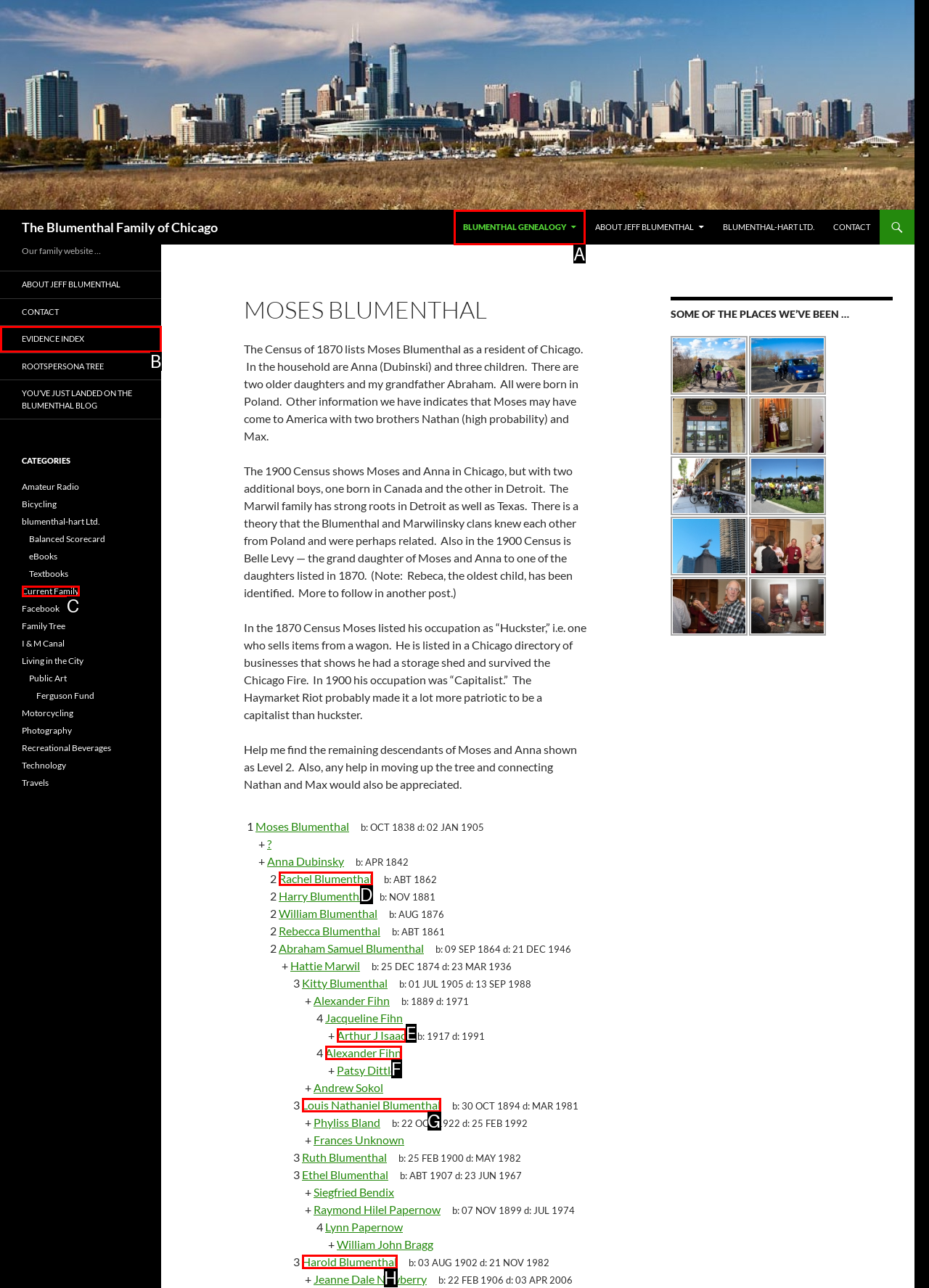For the task: Visit the 'BLUMENTHAL GENEALOGY' page, identify the HTML element to click.
Provide the letter corresponding to the right choice from the given options.

A